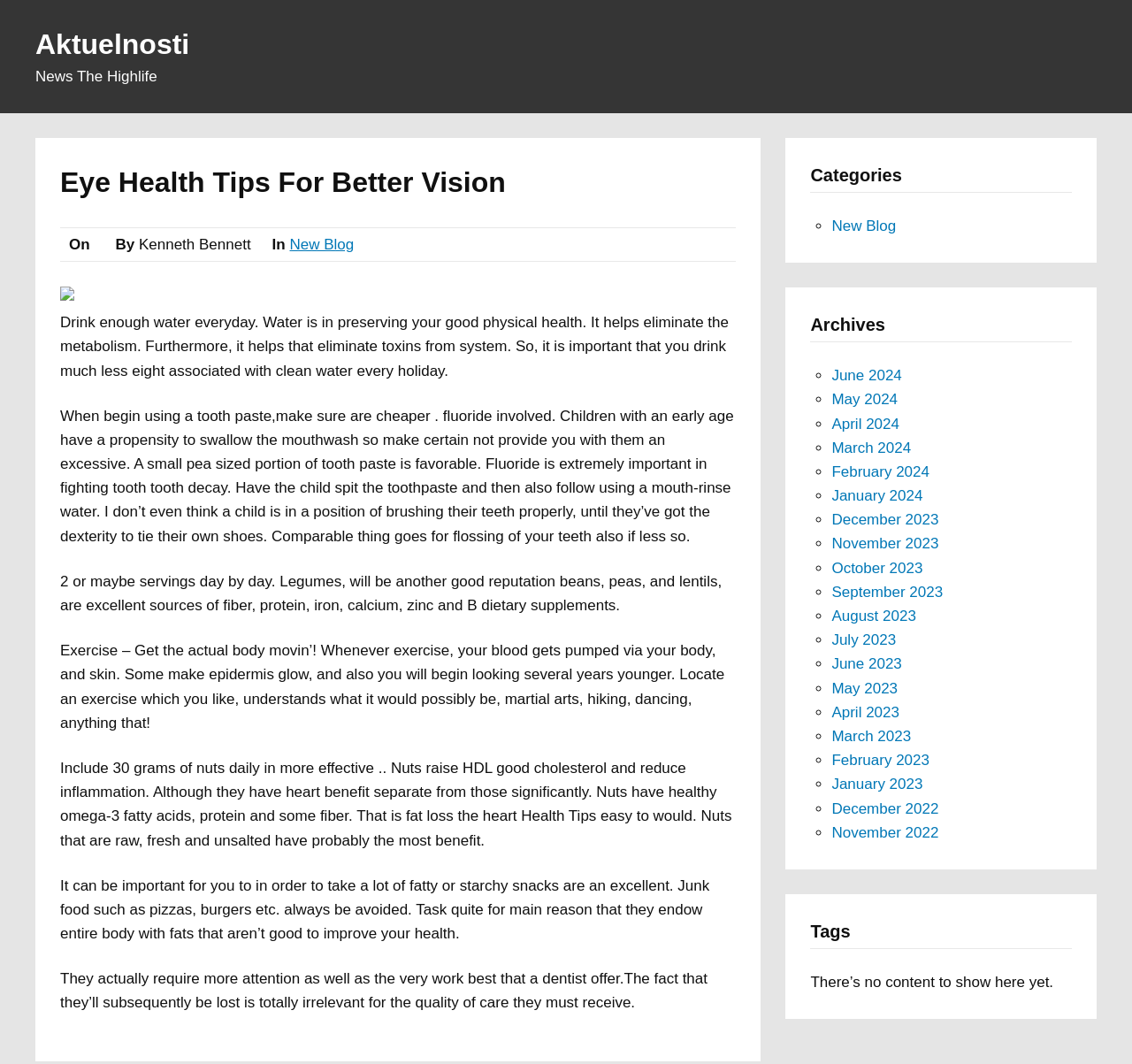Who is the author of the article?
Provide a well-explained and detailed answer to the question.

The author's name is mentioned in the article as 'Kenneth Bennett', which is located below the title 'Eye Health Tips For Better Vision'.